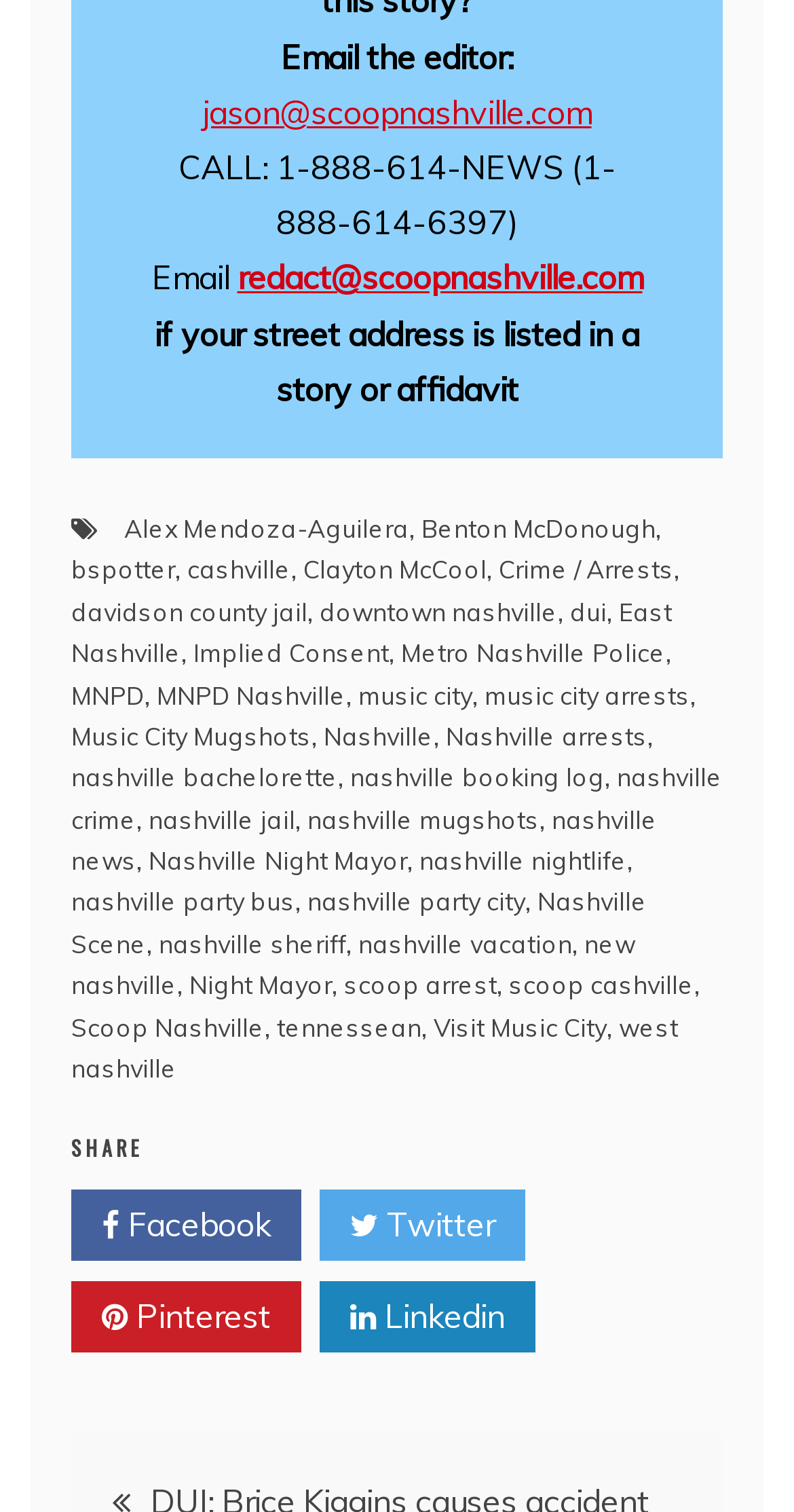Identify the bounding box of the HTML element described as: "music city arrests".

[0.61, 0.449, 0.869, 0.47]